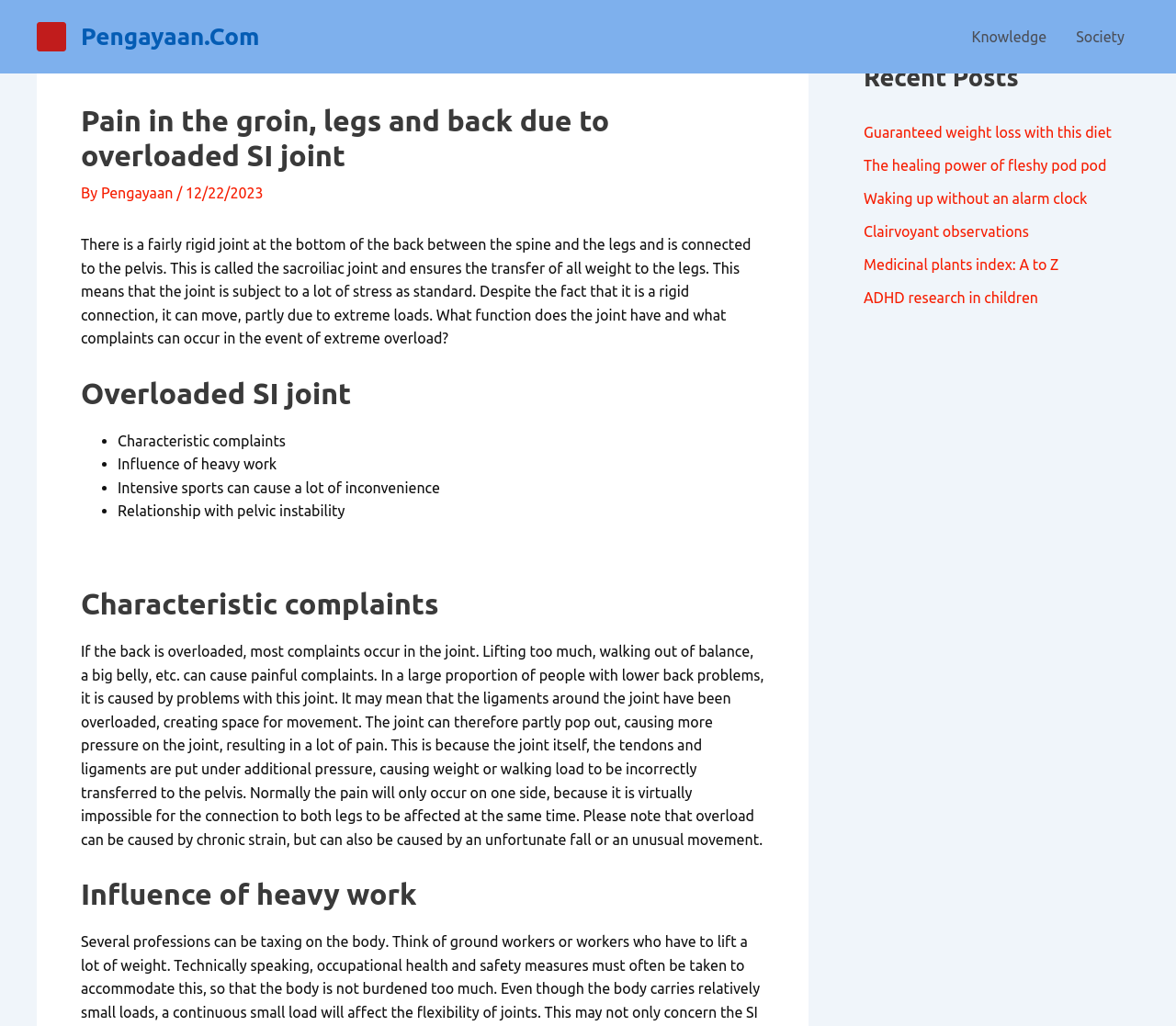Could you determine the bounding box coordinates of the clickable element to complete the instruction: "Click on the 'Society' link"? Provide the coordinates as four float numbers between 0 and 1, i.e., [left, top, right, bottom].

[0.903, 0.0, 0.969, 0.072]